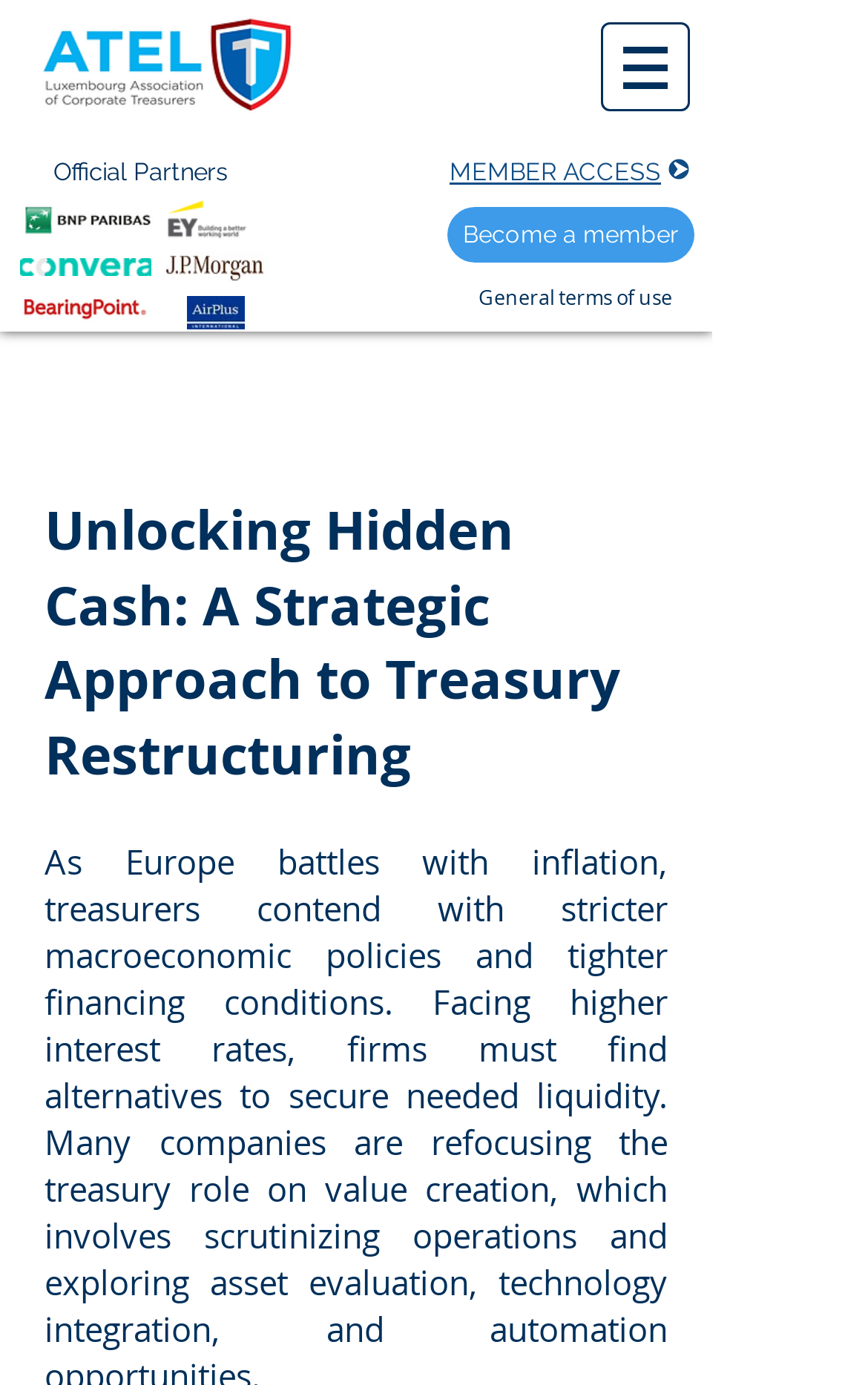What is the main topic of this webpage?
Answer the question with detailed information derived from the image.

Based on the webpage's title 'Unlocking Hidden Cash: A Strategic Approach to Treasury Restructuring' and the presence of logos from financial institutions, it can be inferred that the main topic of this webpage is related to treasury restructuring.